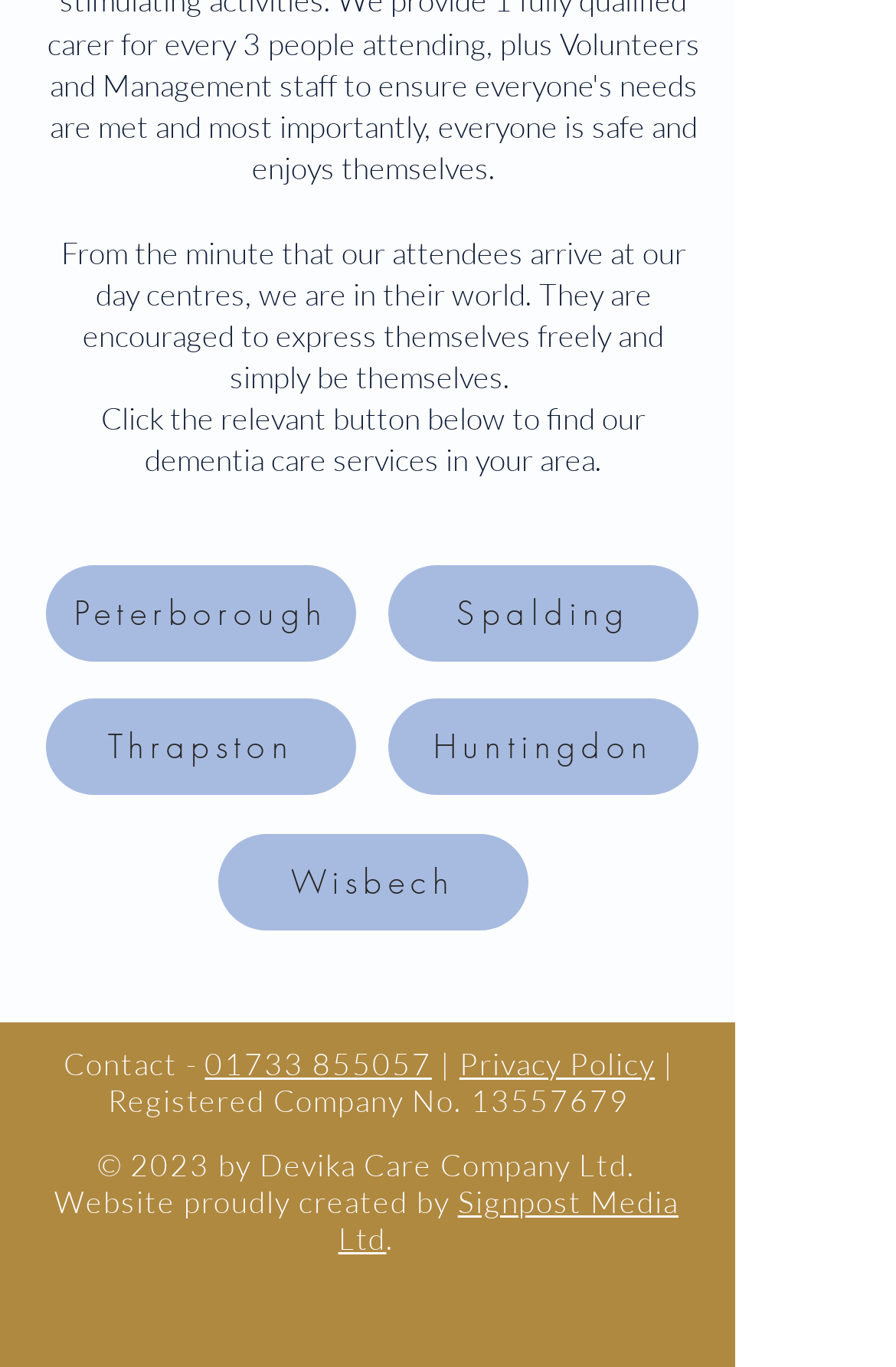What is the name of the city where the company provides dementia care services?
Please elaborate on the answer to the question with detailed information.

I found the name of the city by looking at the buttons in the middle of the webpage, where it says 'Click the relevant button below to find our dementia care services in your area.' followed by several city names, including 'Peterborough'.